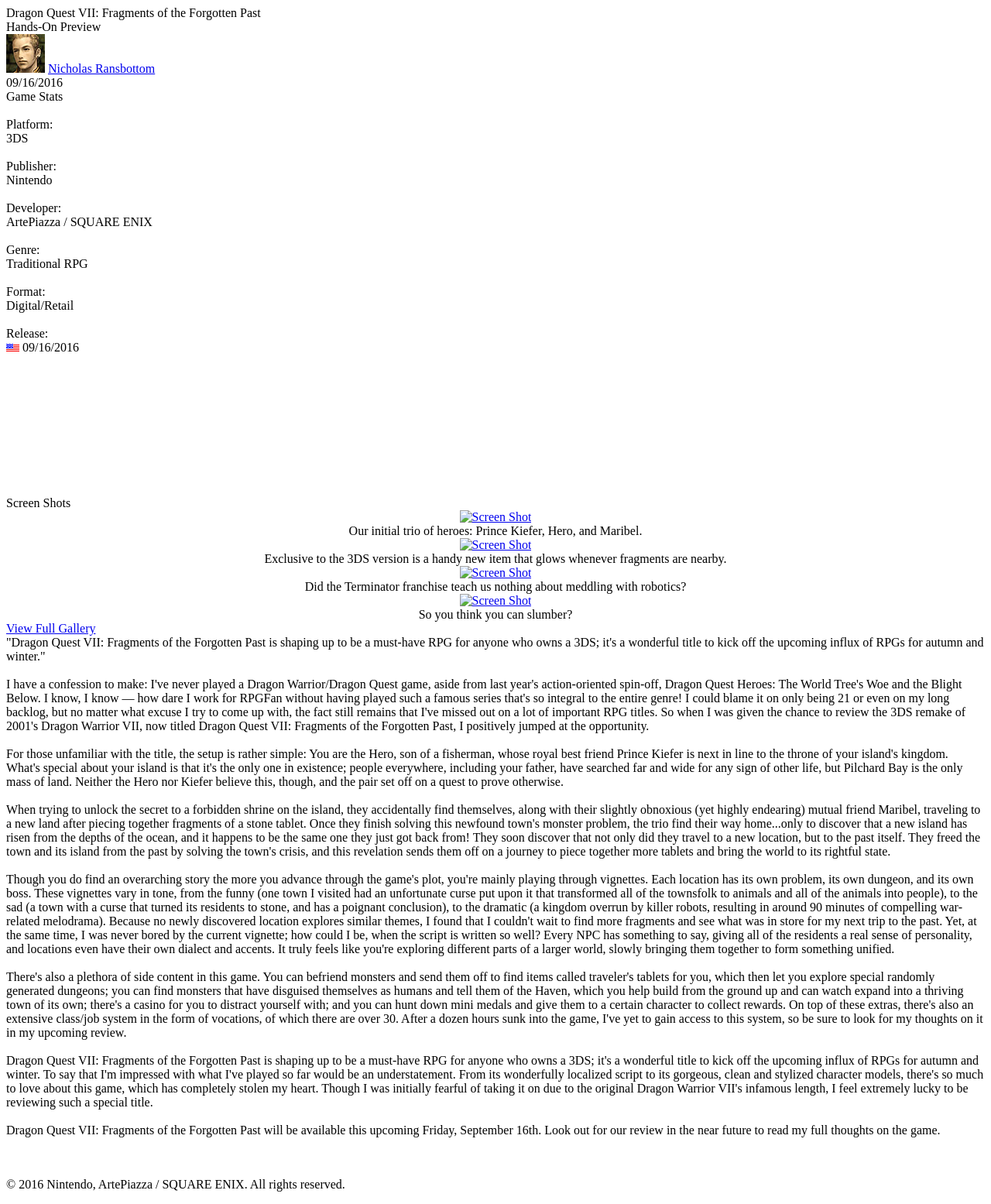What is the genre of Dragon Quest VII?
Look at the image and construct a detailed response to the question.

The genre of Dragon Quest VII can be found by looking at the StaticText element with the text 'Genre:' and the adjacent StaticText element with the text 'Traditional RPG', which indicates the genre of the game.